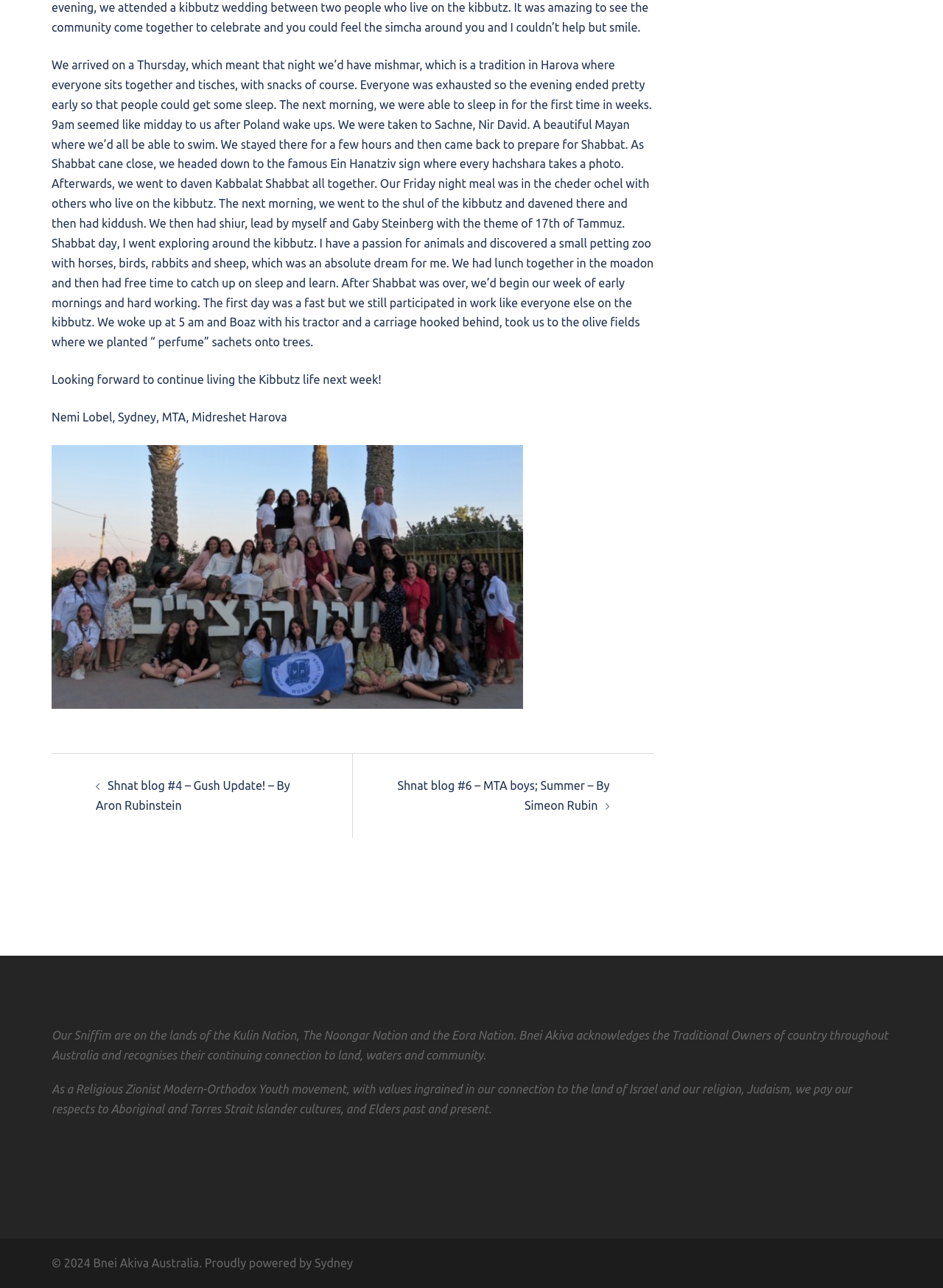Using the webpage screenshot, find the UI element described by Sydney. Provide the bounding box coordinates in the format (top-left x, top-left y, bottom-right x, bottom-right y), ensuring all values are floating point numbers between 0 and 1.

[0.334, 0.975, 0.374, 0.986]